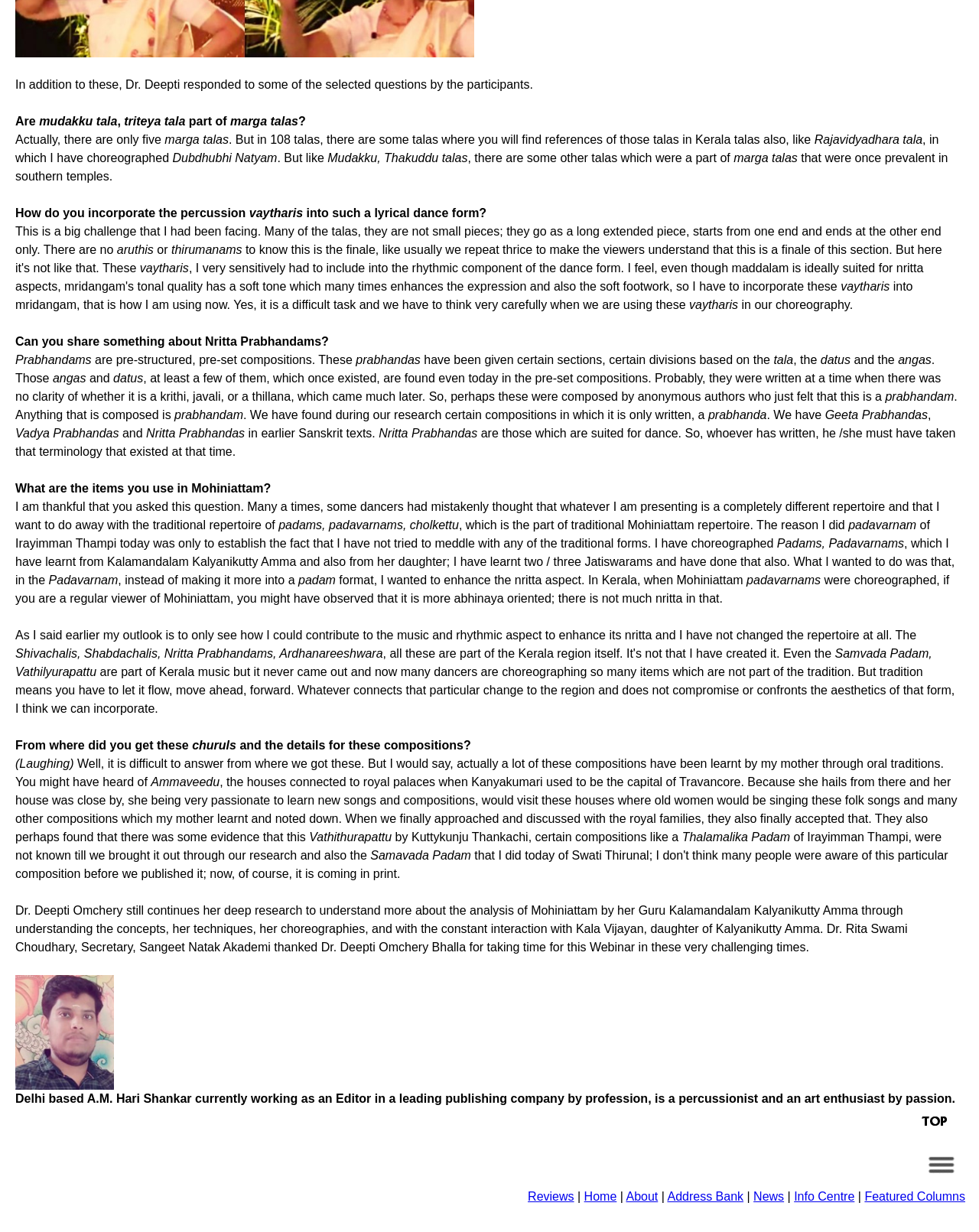What is the name of the dance form being discussed?
Please utilize the information in the image to give a detailed response to the question.

Throughout the text, there are mentions of 'Mohiniattam repertoire', 'traditional Mohiniattam', and 'I have not tried to meddle with any of the traditional forms of Mohiniattam', indicating that the dance form being discussed is Mohiniattam.